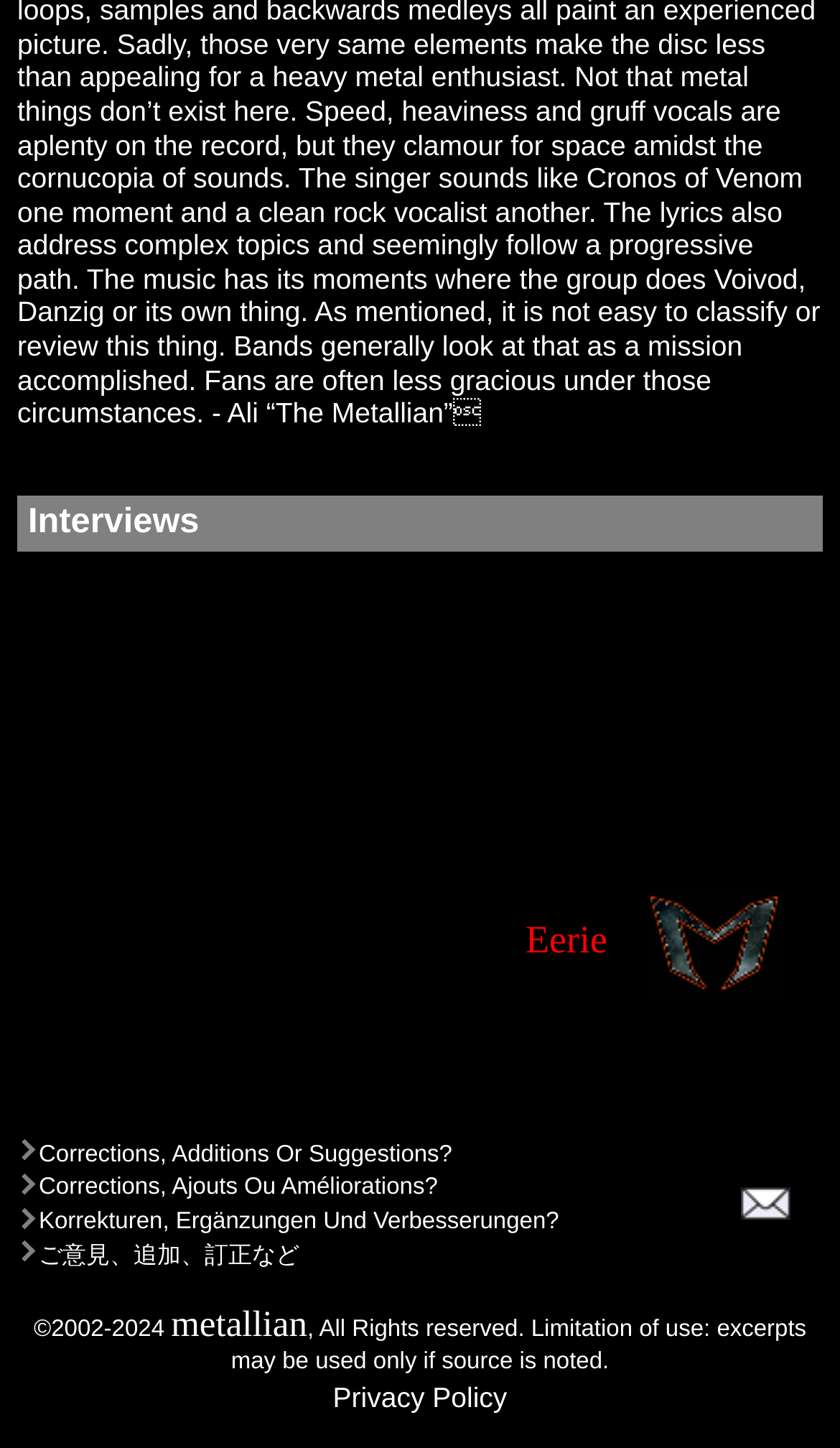What languages are supported on this webpage?
Please craft a detailed and exhaustive response to the question.

The webpage has multiple static texts with the same content but in different languages, such as 'Corrections, Additions Or Suggestions?' in English, 'Corrections, Ajouts Ou Améliorations?' in French, 'Korrekturen, Ergänzungen Und Verbesserungen?' in German, and 'ご意見、追加、訂正など' in Japanese. This suggests that the webpage supports multiple languages.